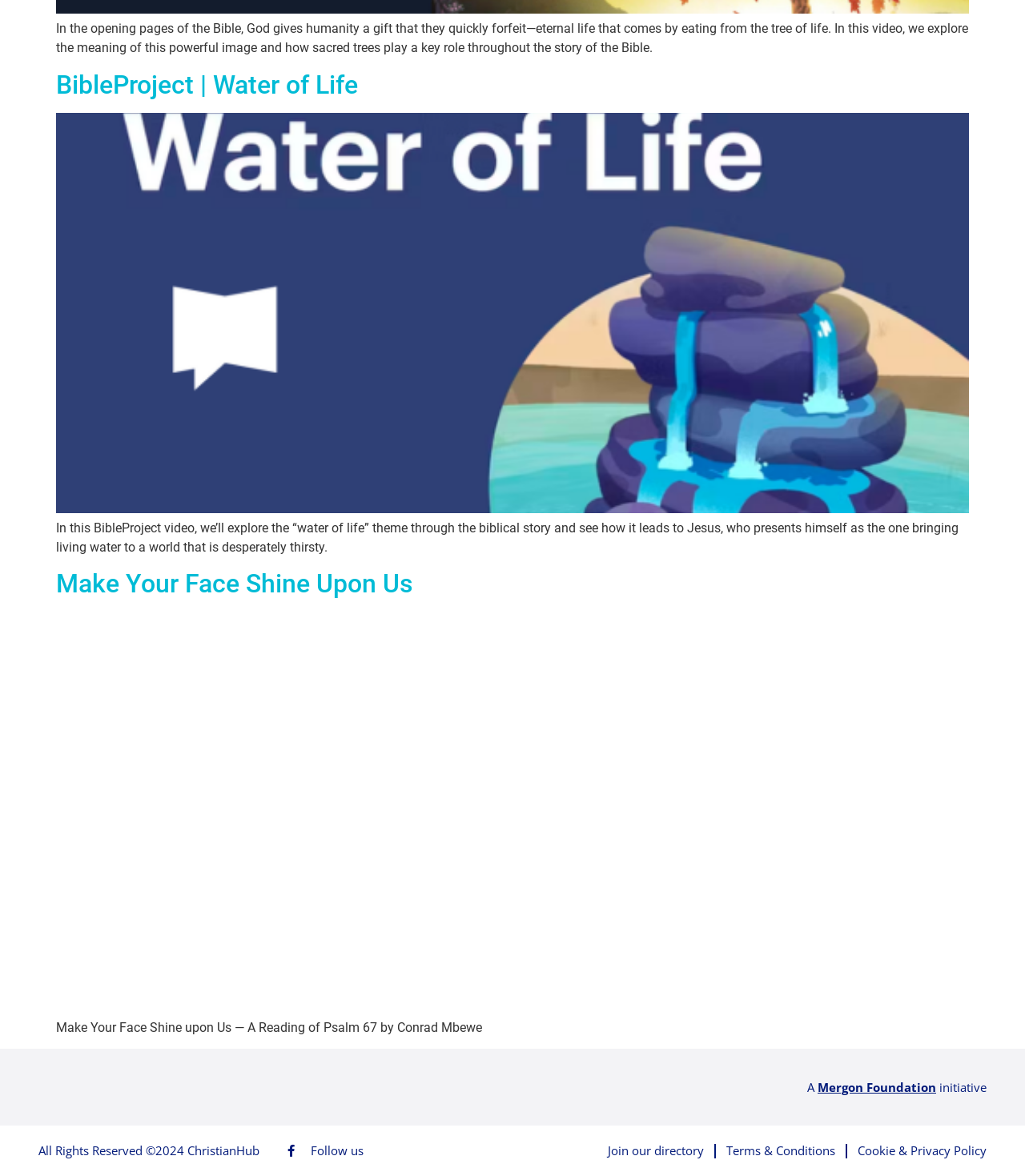Locate the bounding box coordinates of the clickable area needed to fulfill the instruction: "Visit the Mergon Foundation website".

[0.798, 0.917, 0.913, 0.931]